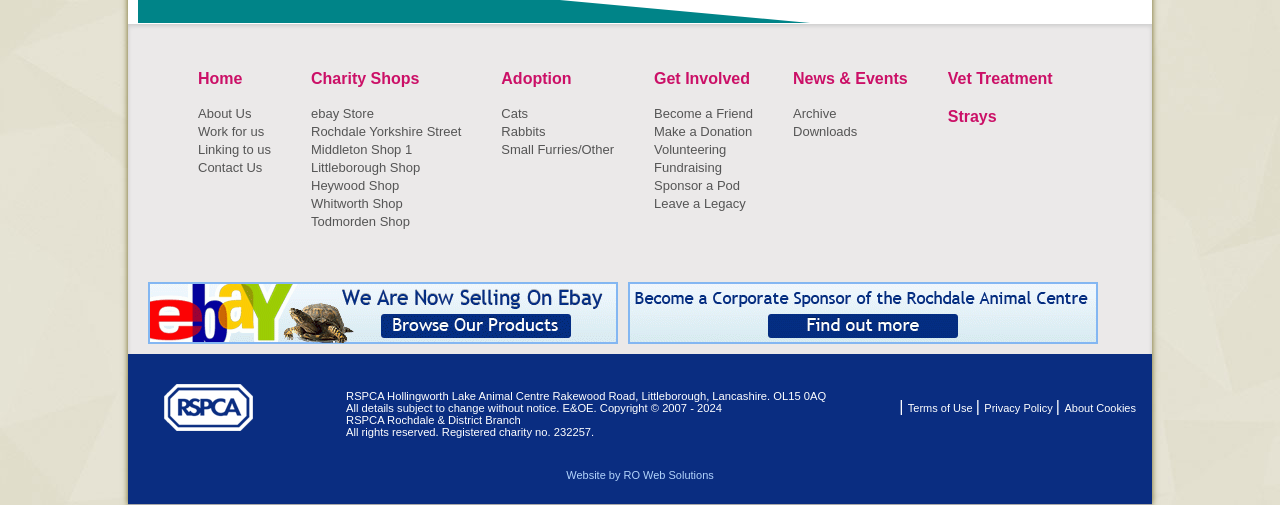Can you show the bounding box coordinates of the region to click on to complete the task described in the instruction: "Browse products on eBay"?

[0.116, 0.559, 0.483, 0.682]